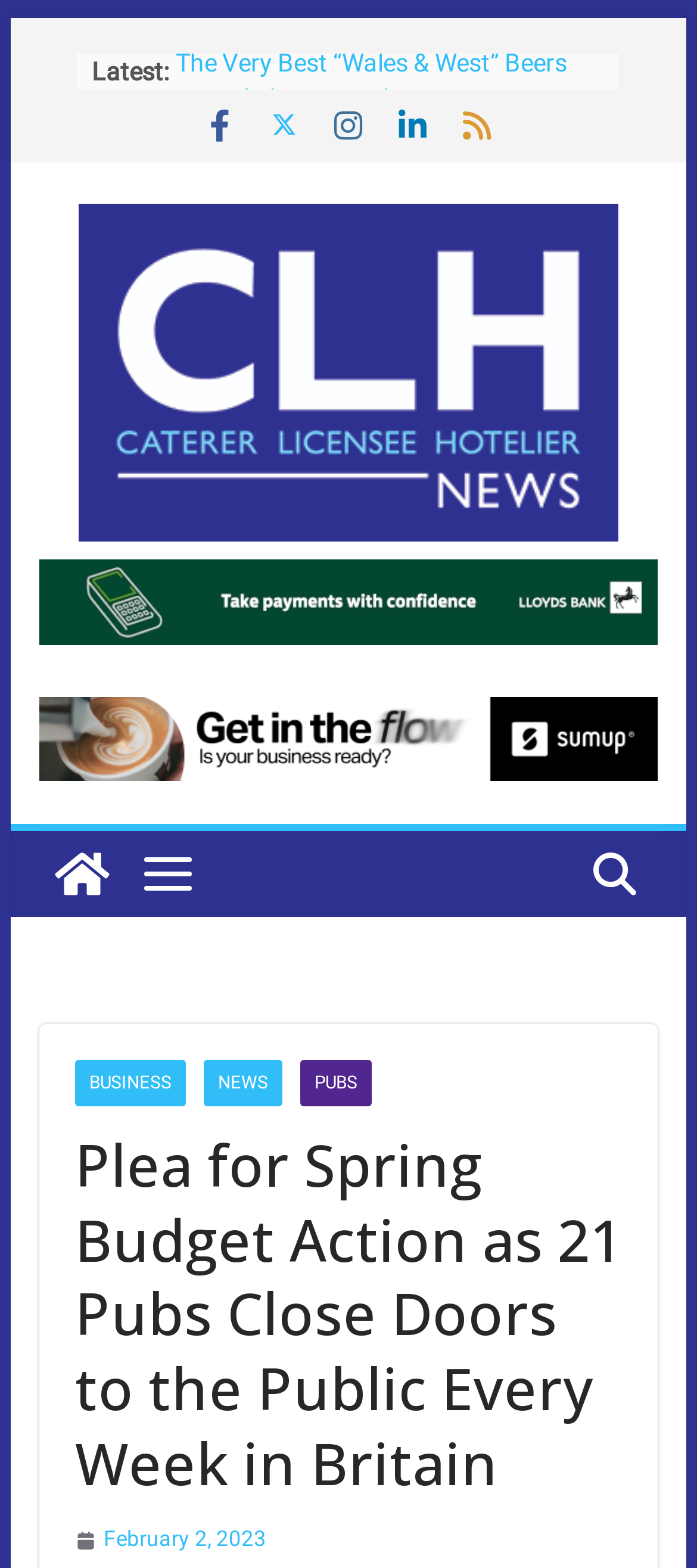How many social media icons are there? Examine the screenshot and reply using just one word or a brief phrase.

5